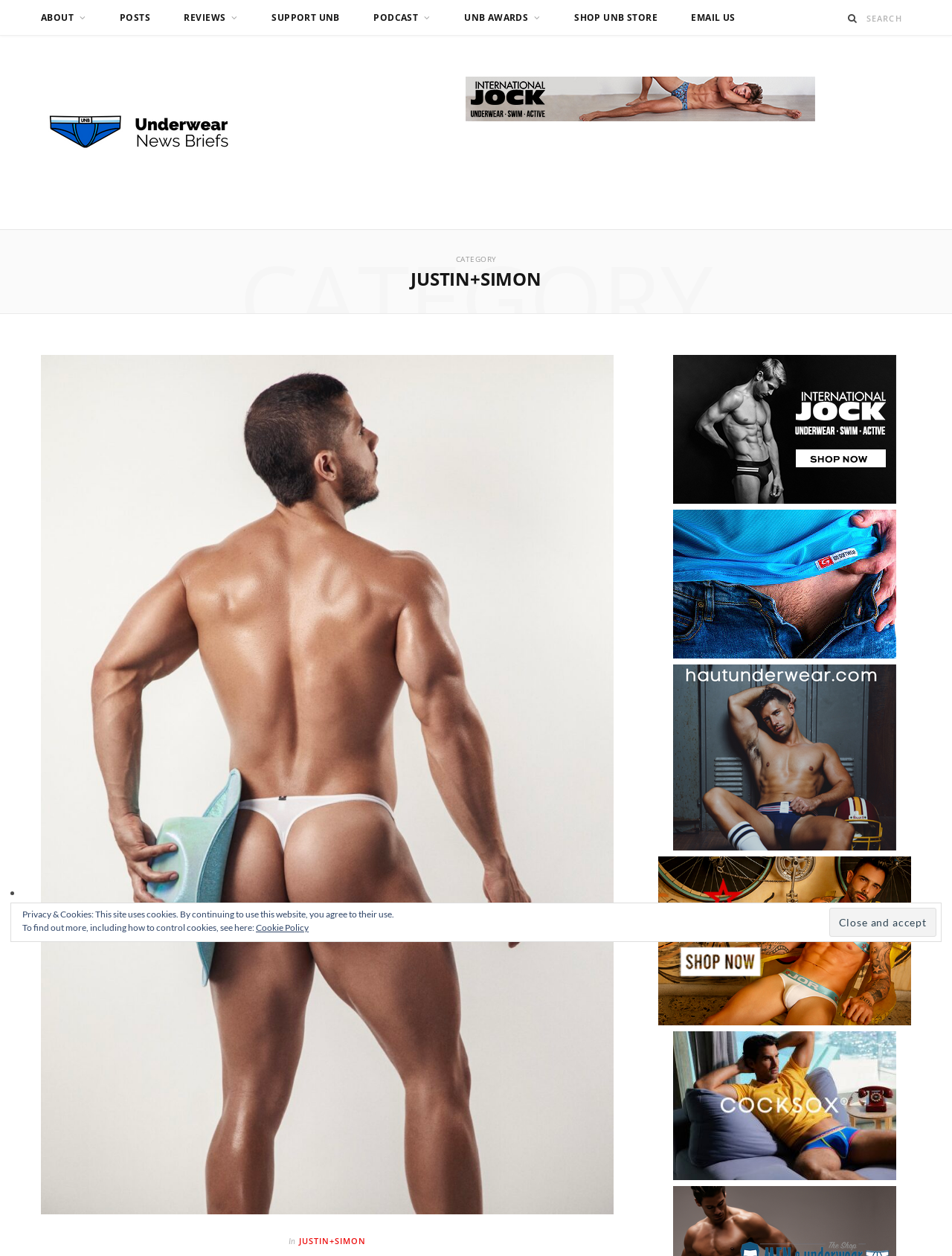What is the purpose of the search box?
Kindly offer a detailed explanation using the data available in the image.

The search box is located in the top-right corner of the webpage, next to the 'Search' button. Its purpose is to allow users to search for specific content within the website, making it easier to find relevant information.